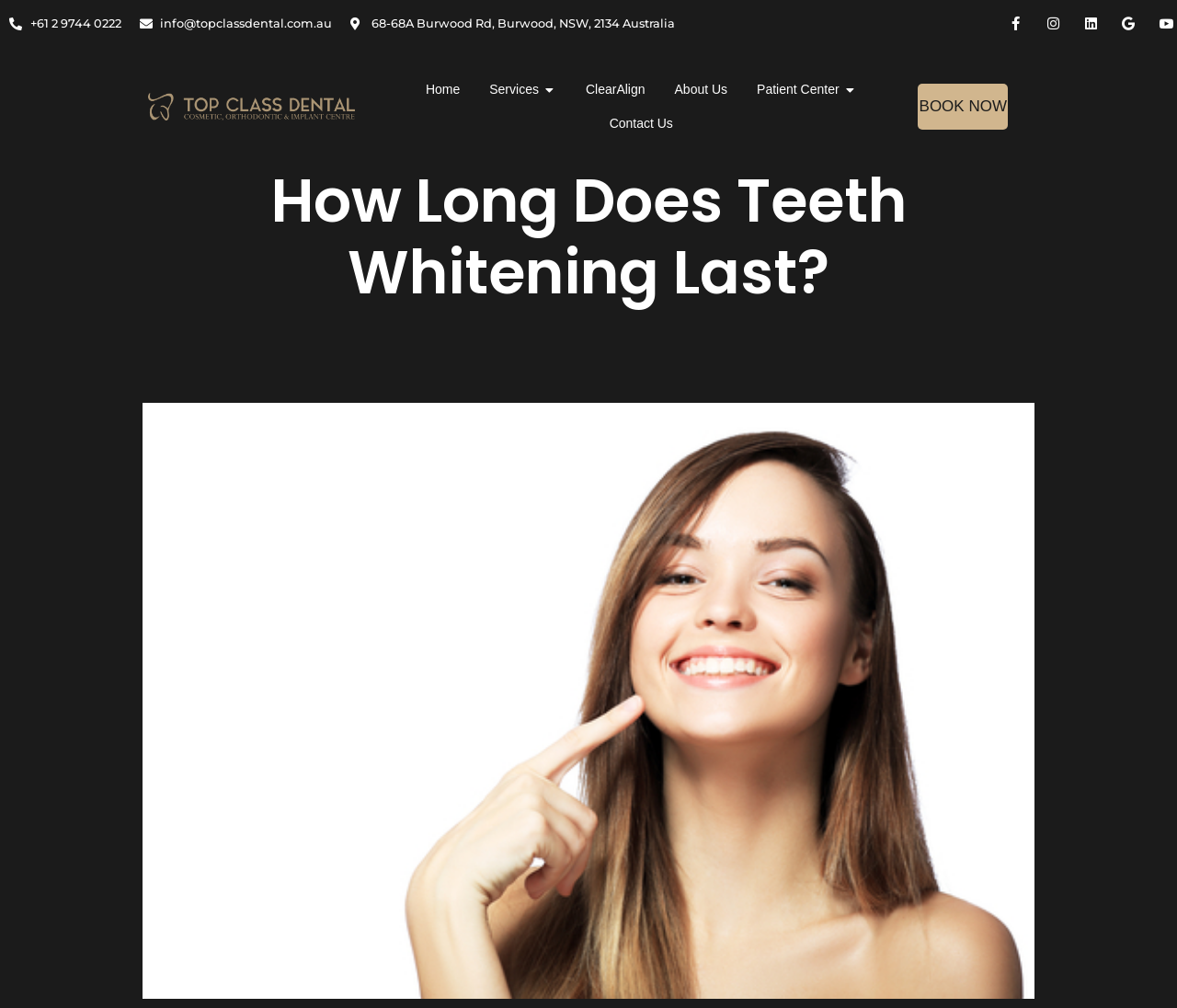For the following element description, predict the bounding box coordinates in the format (top-left x, top-left y, bottom-right x, bottom-right y). All values should be floating point numbers between 0 and 1. Description: +61 2 9744 0222

[0.008, 0.009, 0.103, 0.038]